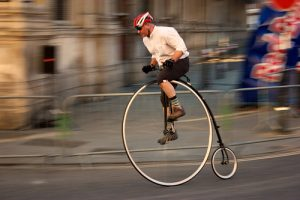What is the likely setting of the image?
Examine the webpage screenshot and provide an in-depth answer to the question.

The background of the image features blurred elements, suggesting speed and movement, and the backdrop includes structures that hint at an urban environment, which is likely the setting of the cycling event or competition.